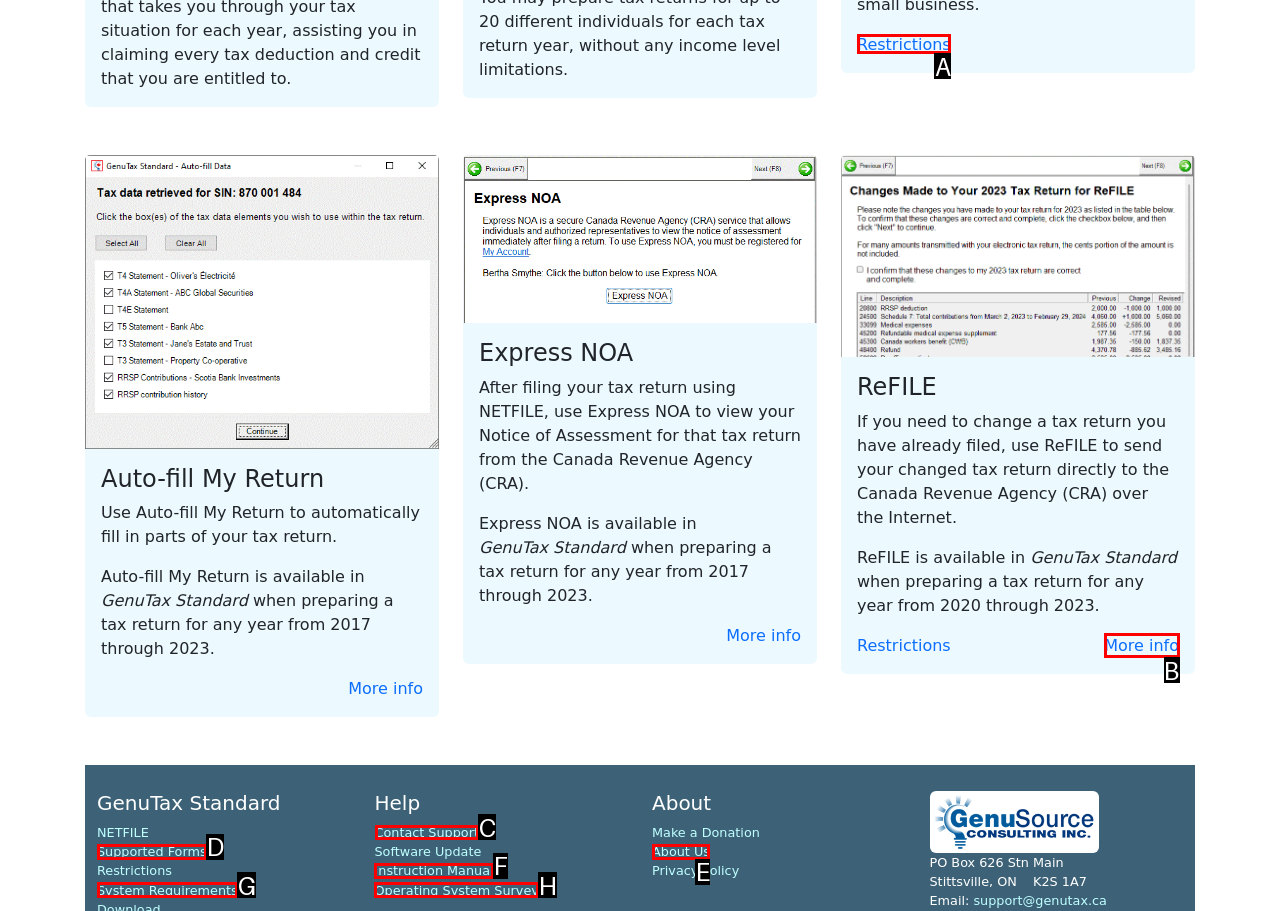Pick the right letter to click to achieve the task: Contact Support
Answer with the letter of the correct option directly.

C